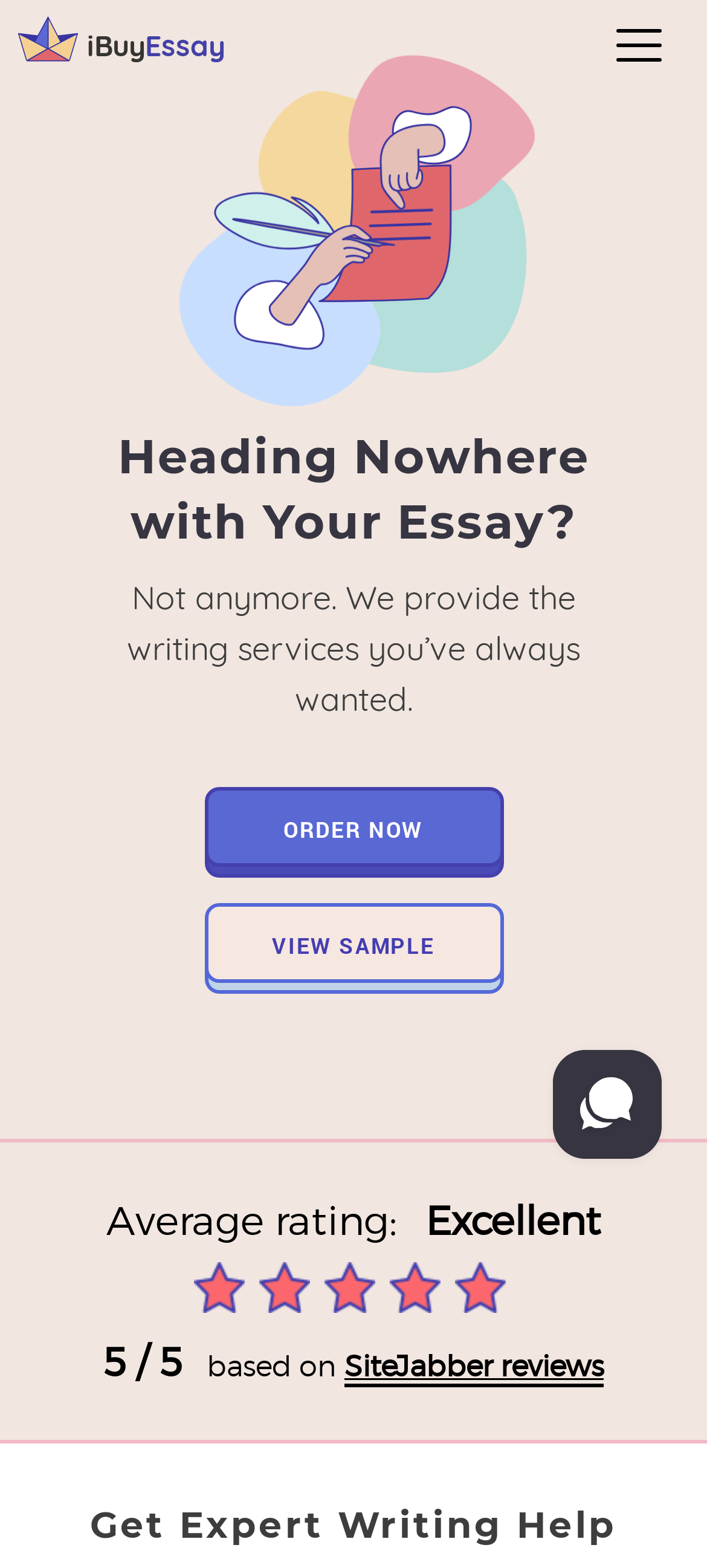What is the alternative to ordering now?
Answer the question with a detailed and thorough explanation.

I found the alternative option by looking at the 'VIEW SAMPLE' button, which is located near the 'ORDER NOW' button. This suggests that users can view a sample before placing an order.